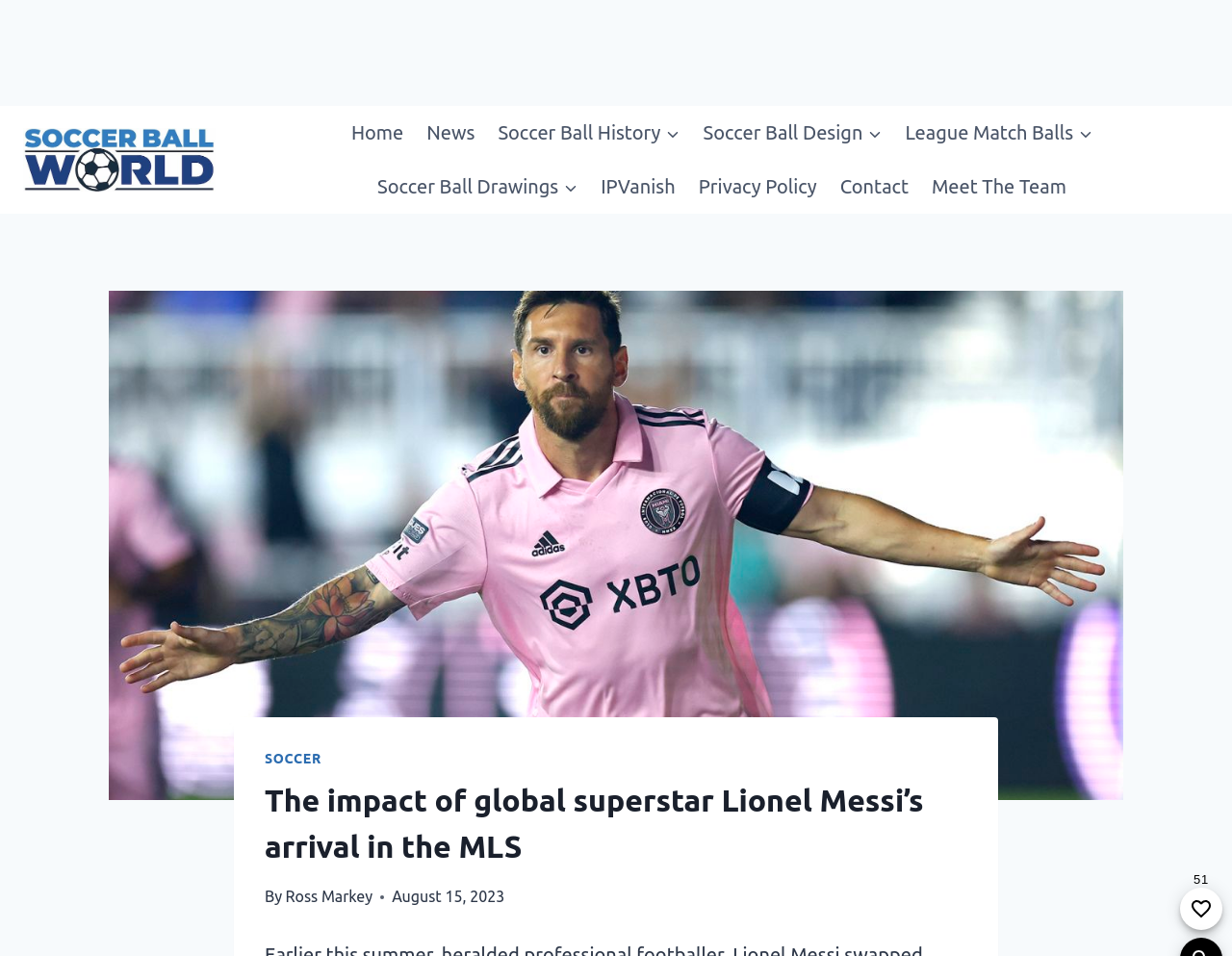Please find and generate the text of the main header of the webpage.

The impact of global superstar Lionel Messi’s arrival in the MLS